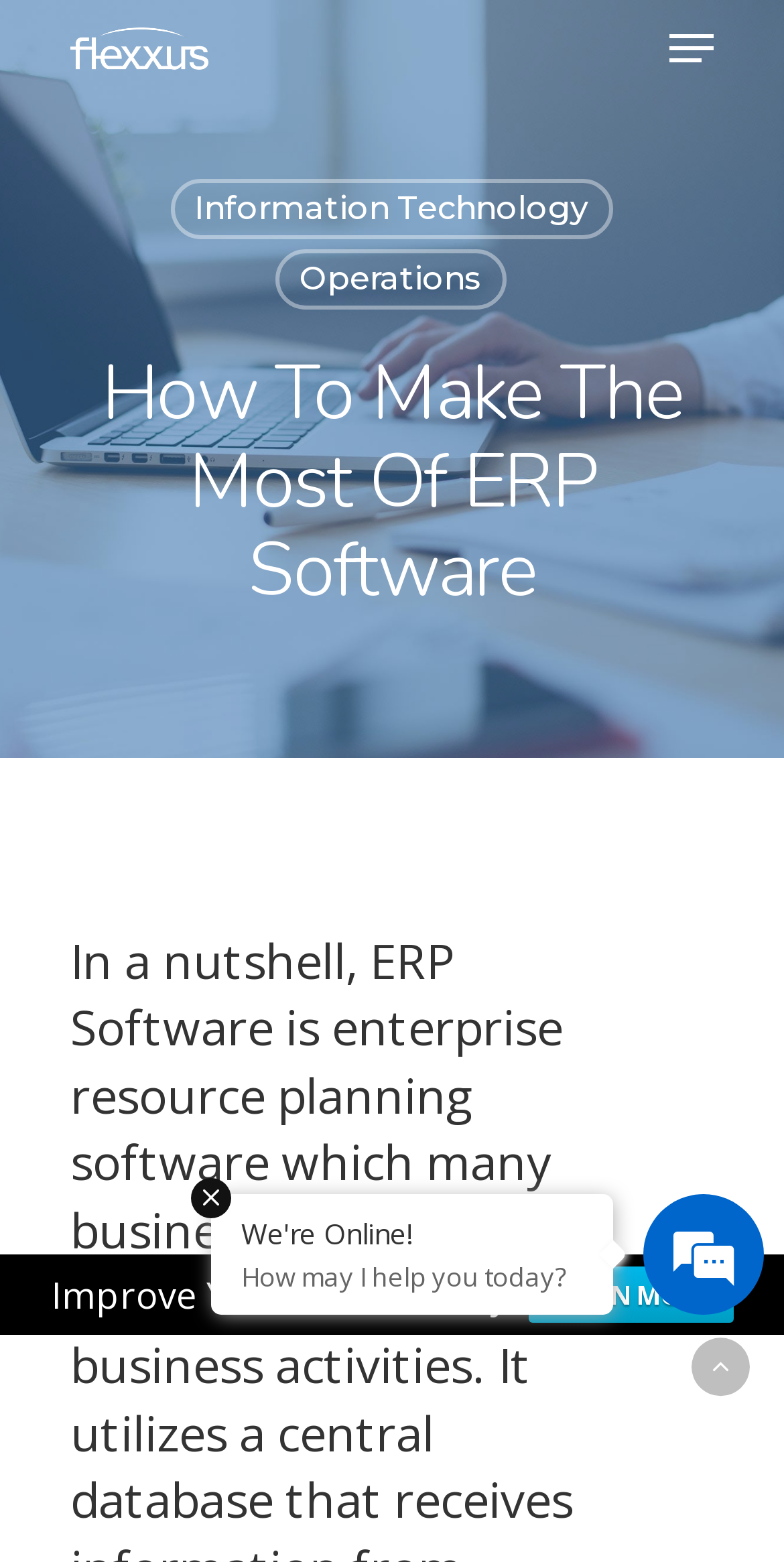How many navigation menu items are there?
Refer to the image and provide a one-word or short phrase answer.

2